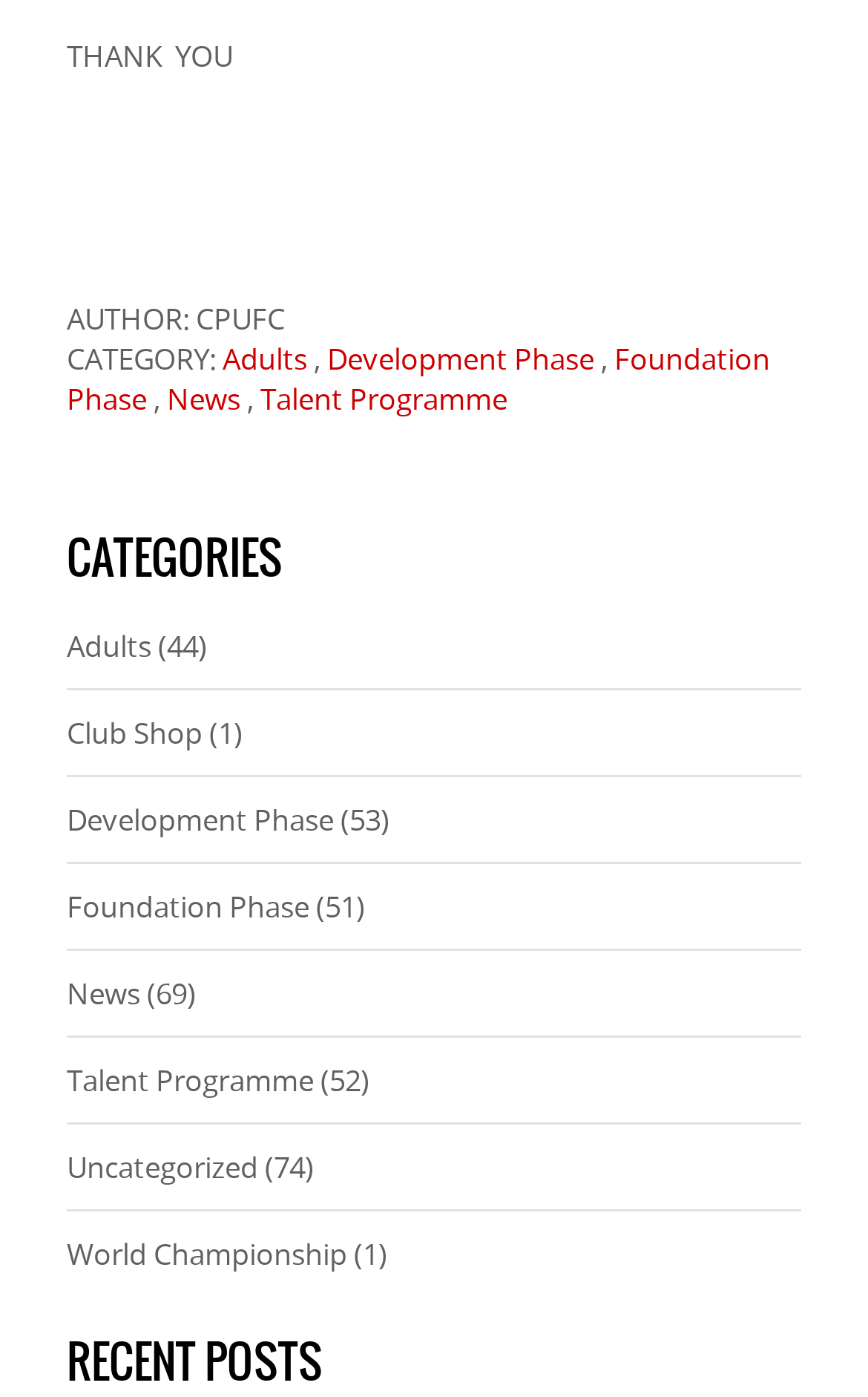What is the position of the 'News' category?
Using the visual information, answer the question in a single word or phrase.

Fourth